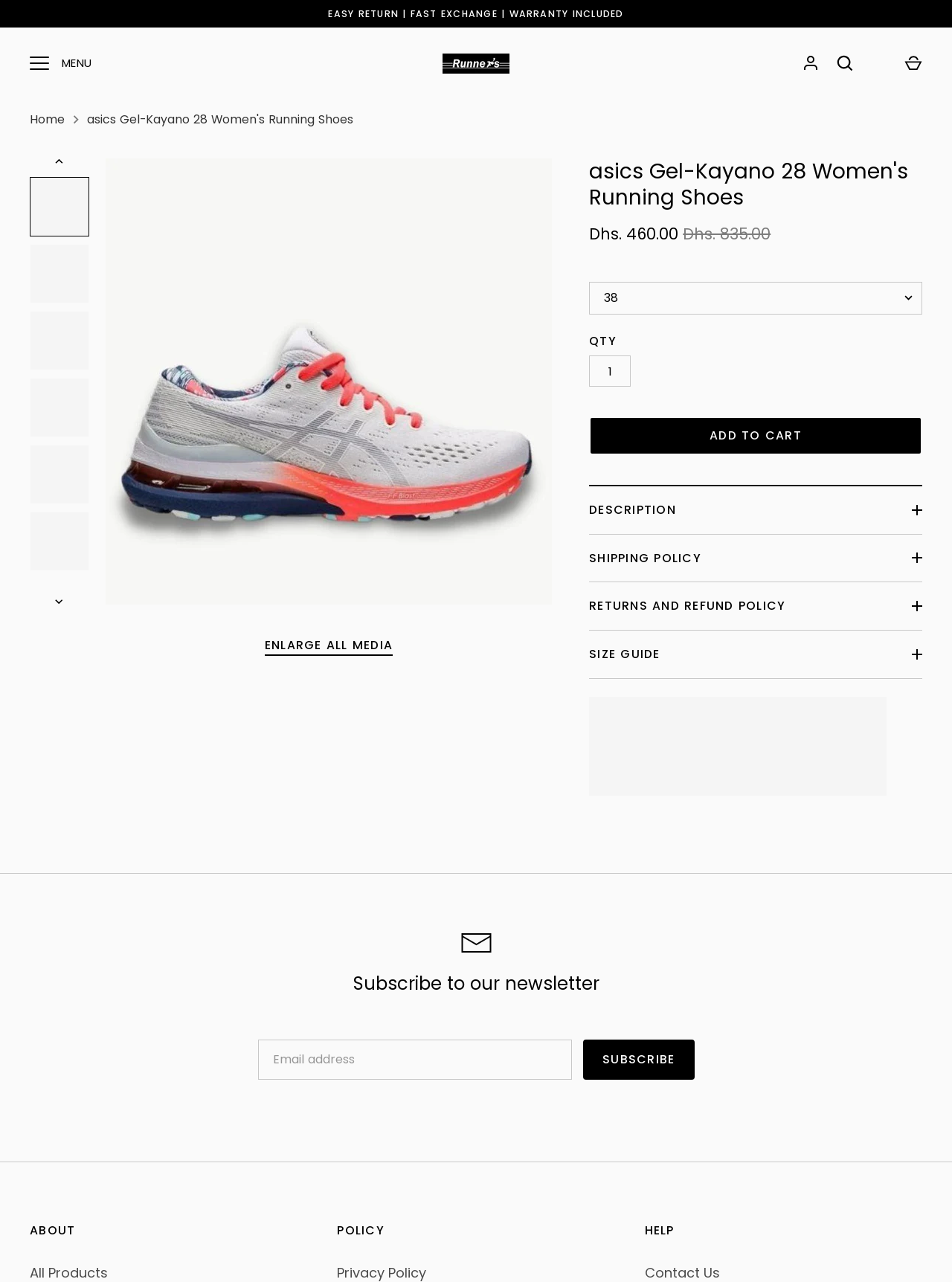Determine the bounding box coordinates of the element that should be clicked to execute the following command: "Contact support".

None